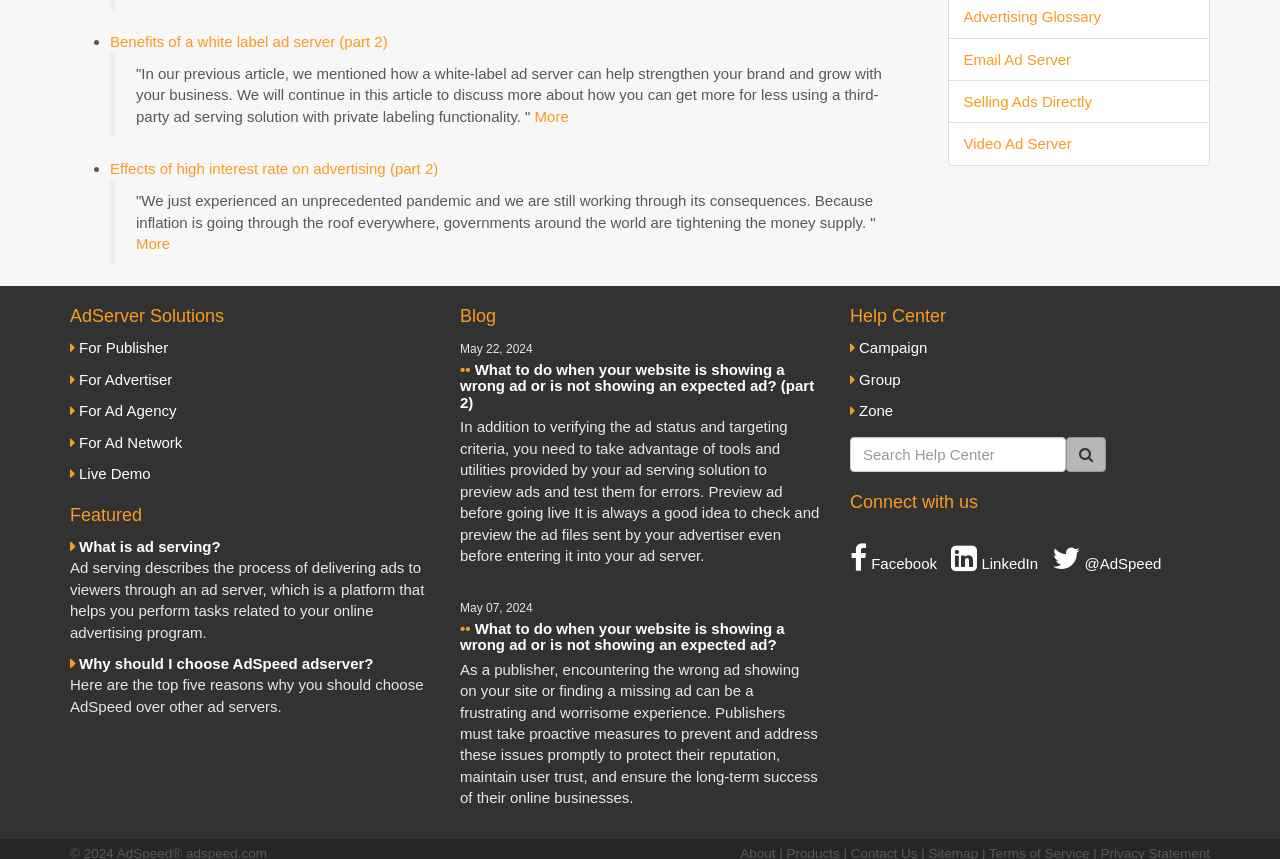Please determine the bounding box coordinates of the element to click on in order to accomplish the following task: "Learn about the effects of high interest rate on advertising". Ensure the coordinates are four float numbers ranging from 0 to 1, i.e., [left, top, right, bottom].

[0.086, 0.187, 0.342, 0.207]